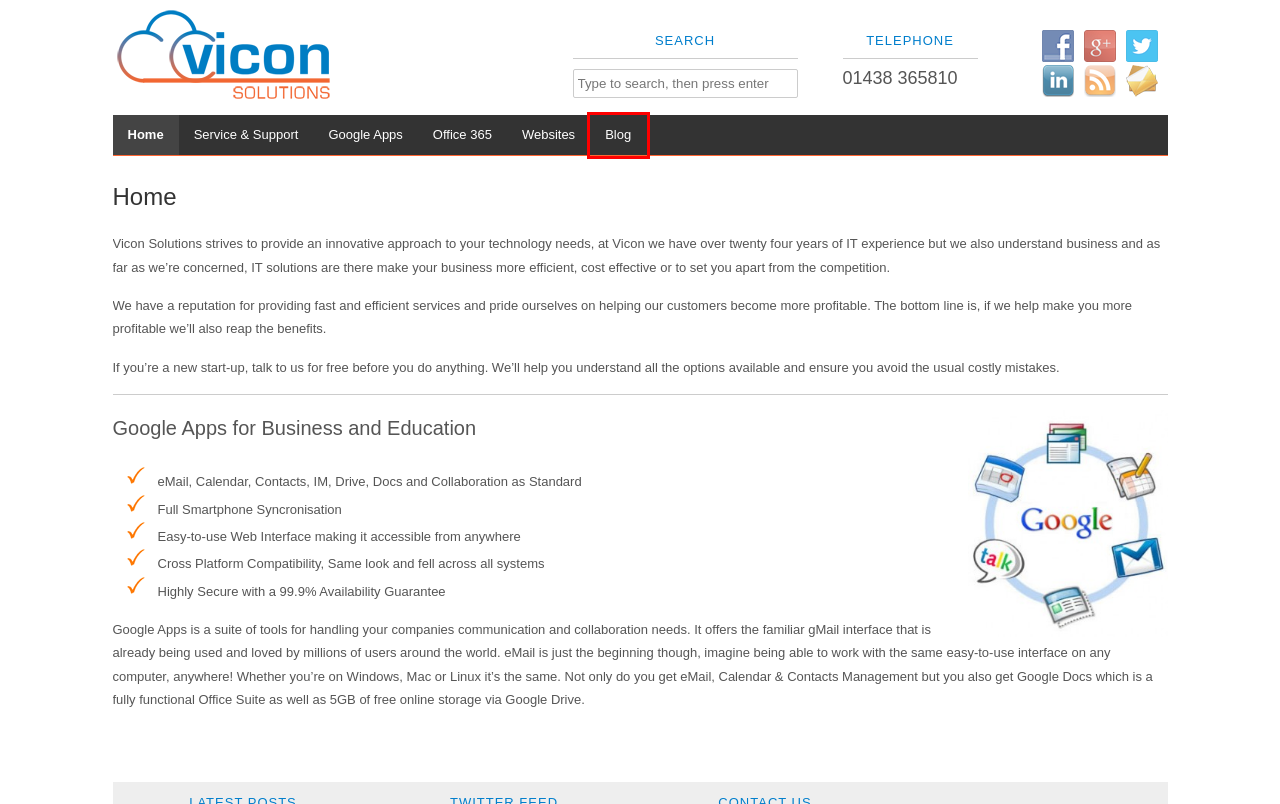Review the webpage screenshot provided, noting the red bounding box around a UI element. Choose the description that best matches the new webpage after clicking the element within the bounding box. The following are the options:
A. Temporary Fix – iPhone Battery Drain after iOS 5 Upgrade | Vicon Solutions
B. Service & Support | Vicon Solutions
C. Wendy Durell – Art Therapy | Vicon Solutions
D. Google Apps | Vicon Solutions
E. Bleeding Edge | Vicon Solutions
F. Websites | Vicon Solutions
G. Vicon Solutions
H. Microsoft Office 365 | Vicon Solutions

E